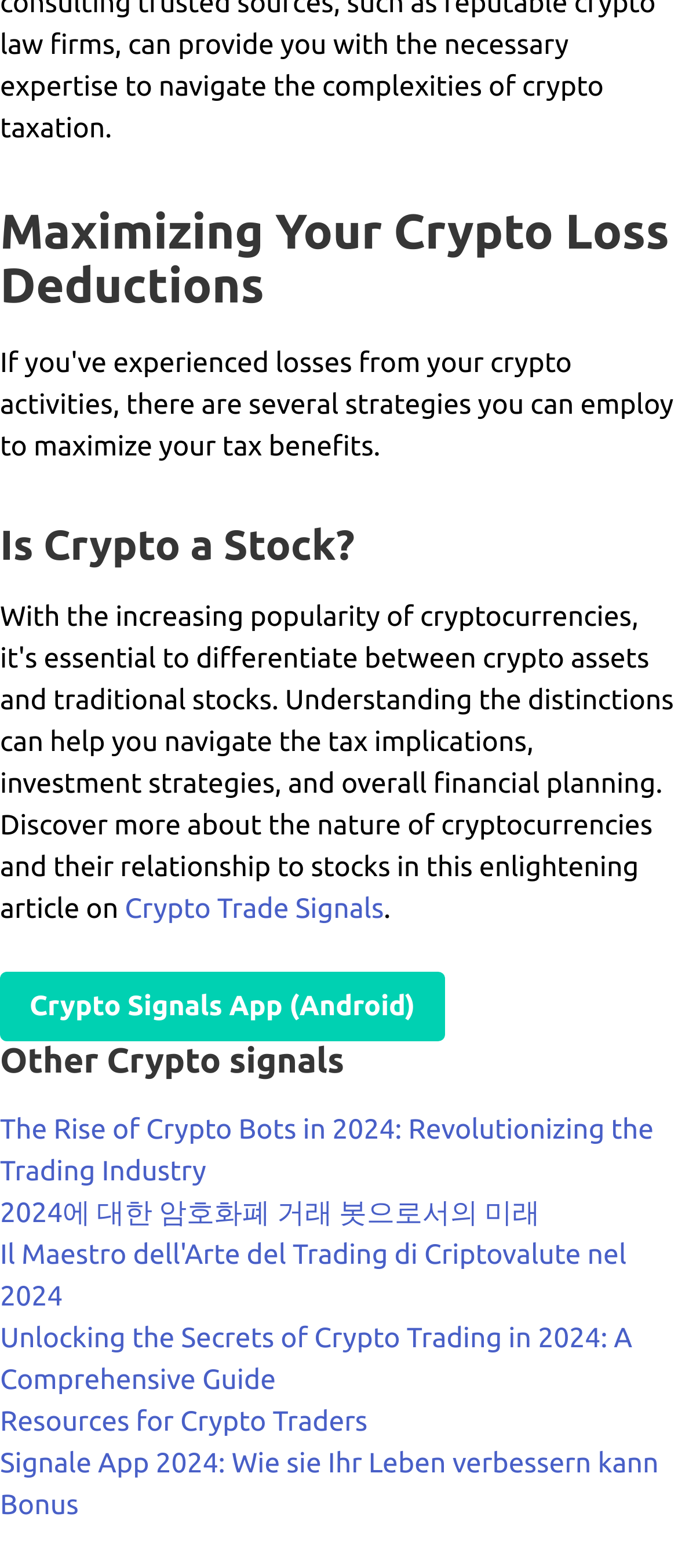Using the provided description Resources for Crypto Traders, find the bounding box coordinates for the UI element. Provide the coordinates in (top-left x, top-left y, bottom-right x, bottom-right y) format, ensuring all values are between 0 and 1.

[0.0, 0.897, 0.542, 0.917]